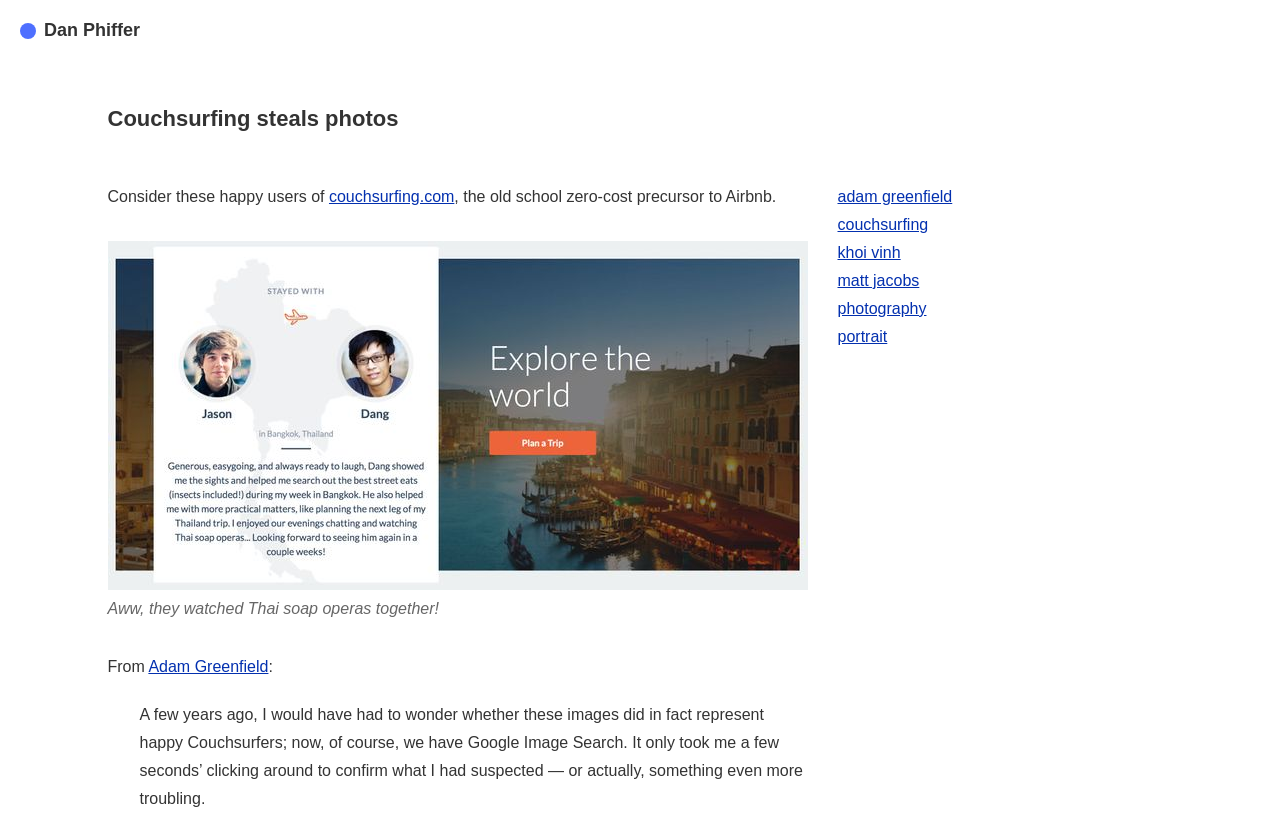Can you look at the image and give a comprehensive answer to the question:
What is the purpose of Google Image Search mentioned?

The purpose of Google Image Search mentioned is to confirm whether the images represent happy Couchsurfers, as stated in the blockquote 'It only took me a few seconds’ clicking around to confirm what I had suspected — or actually, something even more troubling'.